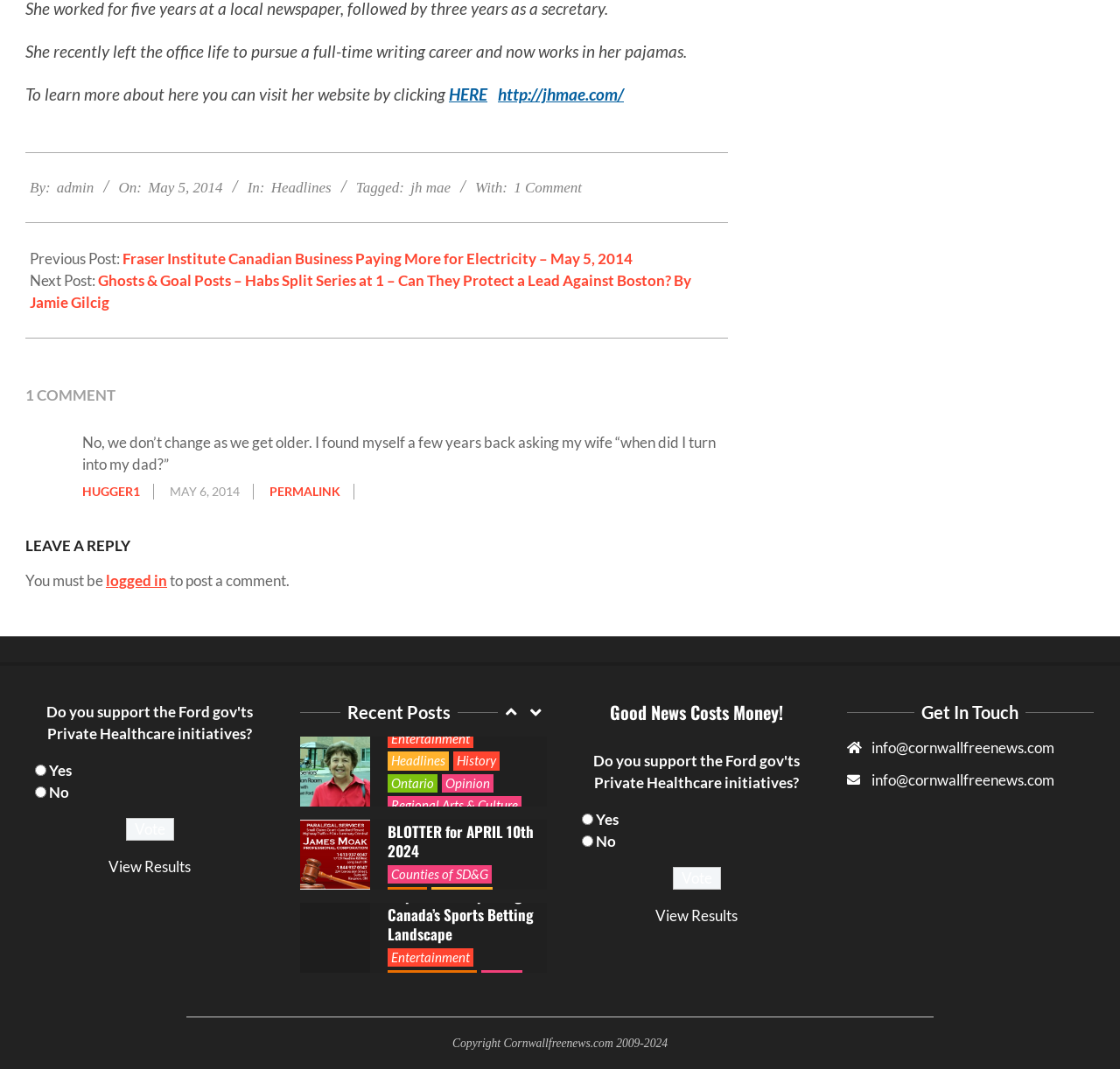Given the element description, predict the bounding box coordinates in the format (top-left x, top-left y, bottom-right x, bottom-right y). Make sure all values are between 0 and 1. Here is the element description: Counties of SD&G

[0.346, 0.674, 0.439, 0.691]